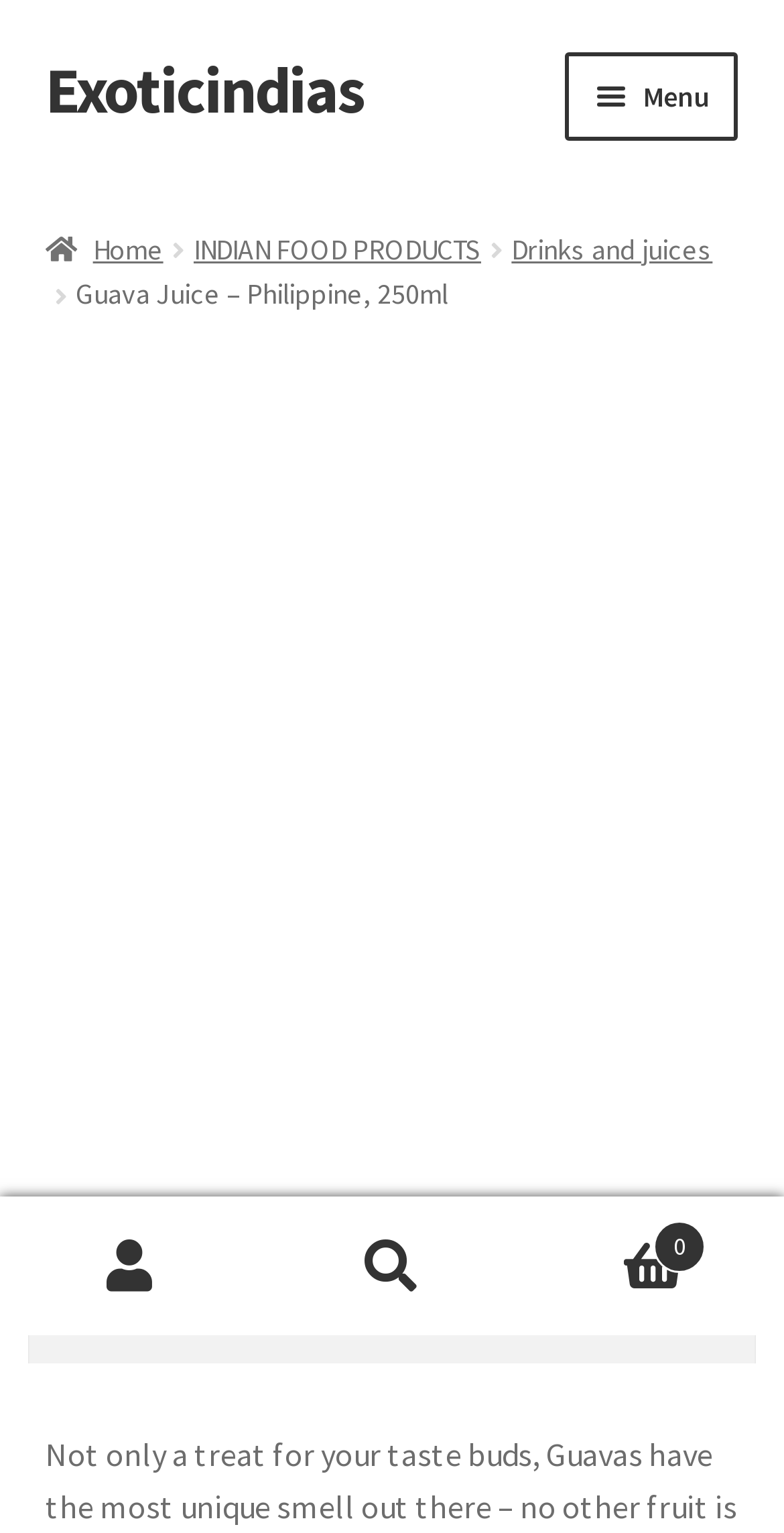Please find the bounding box coordinates of the element's region to be clicked to carry out this instruction: "Go to cart".

[0.667, 0.782, 1.0, 0.871]